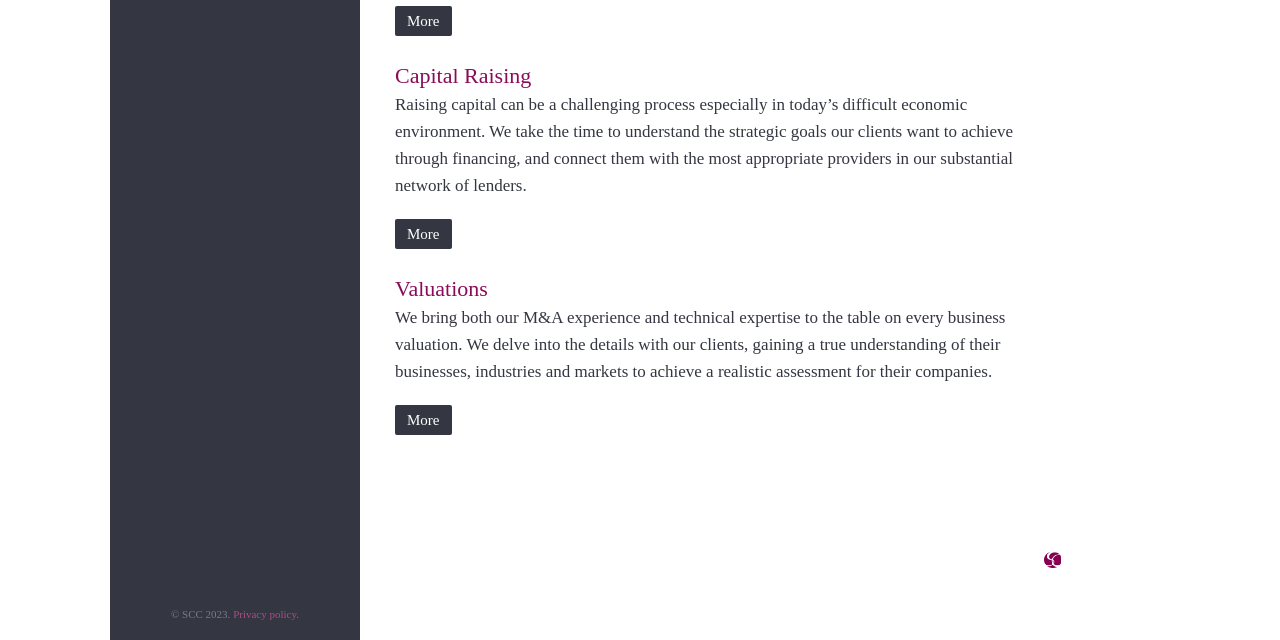Provide the bounding box coordinates for the UI element described in this sentence: "More". The coordinates should be four float values between 0 and 1, i.e., [left, top, right, bottom].

[0.309, 0.633, 0.353, 0.68]